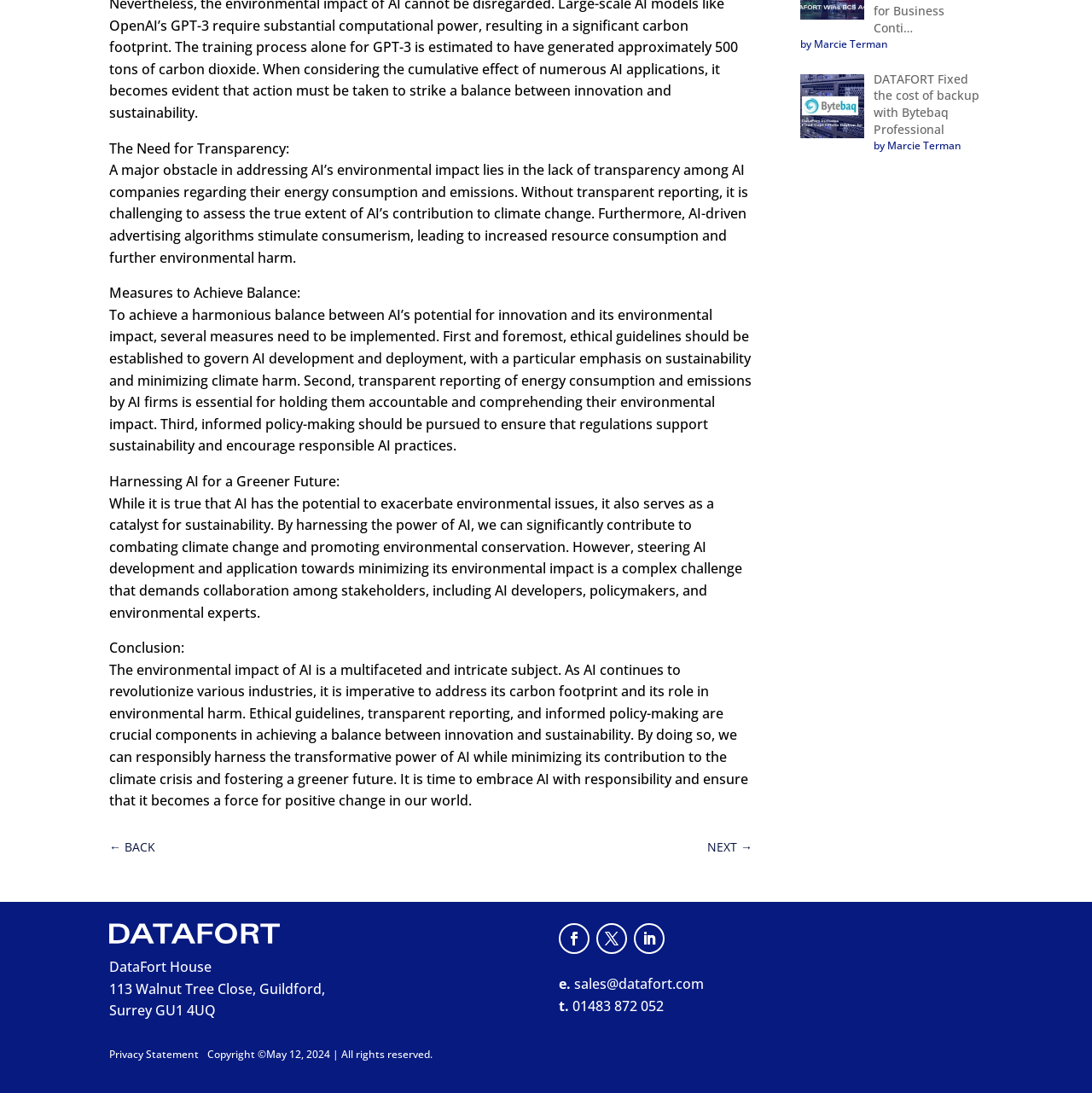Use a single word or phrase to respond to the question:
How many links are there at the bottom of the page?

5